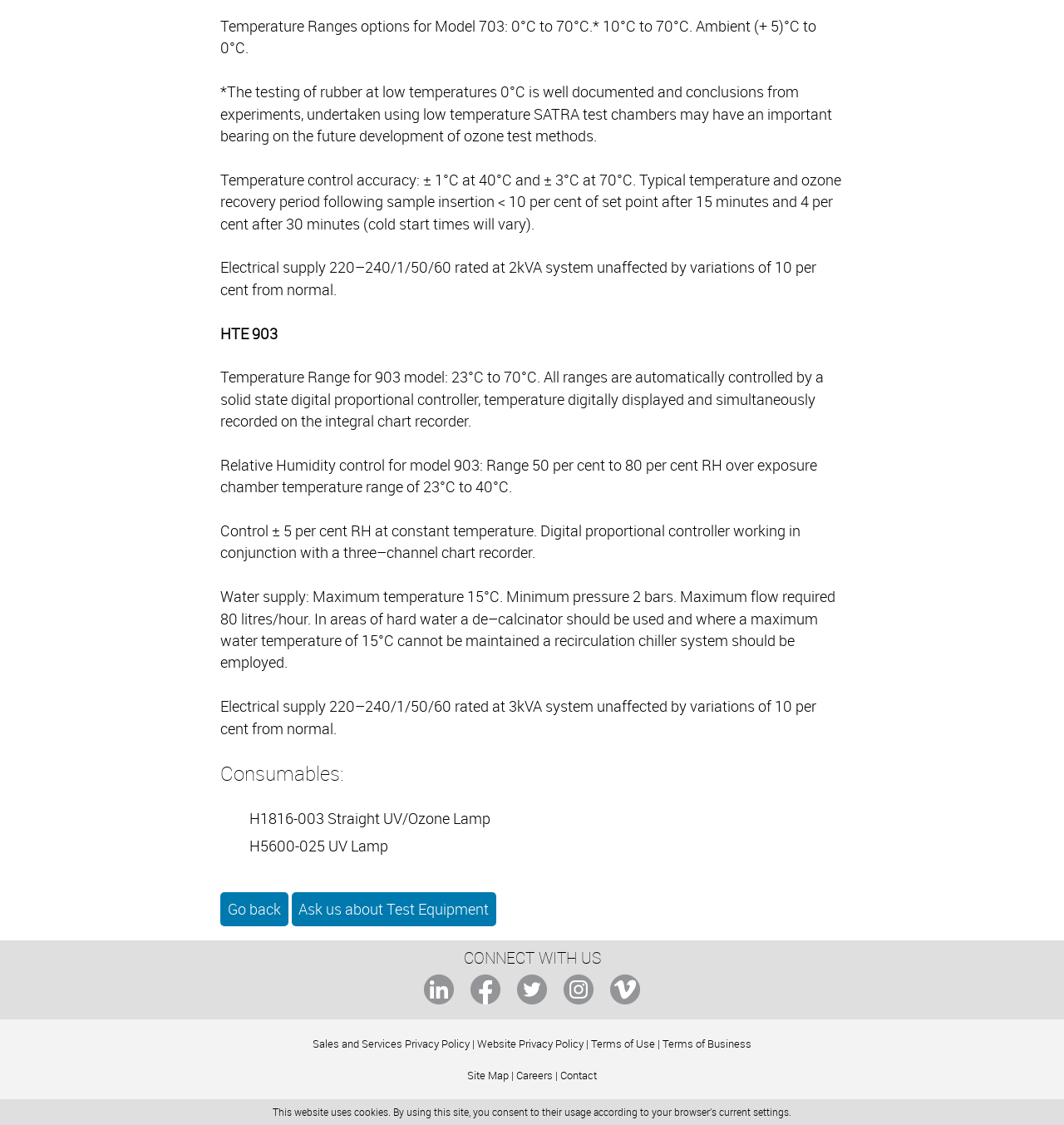Respond with a single word or phrase:
What is the range of relative humidity control for model 903?

50 per cent to 80 per cent RH